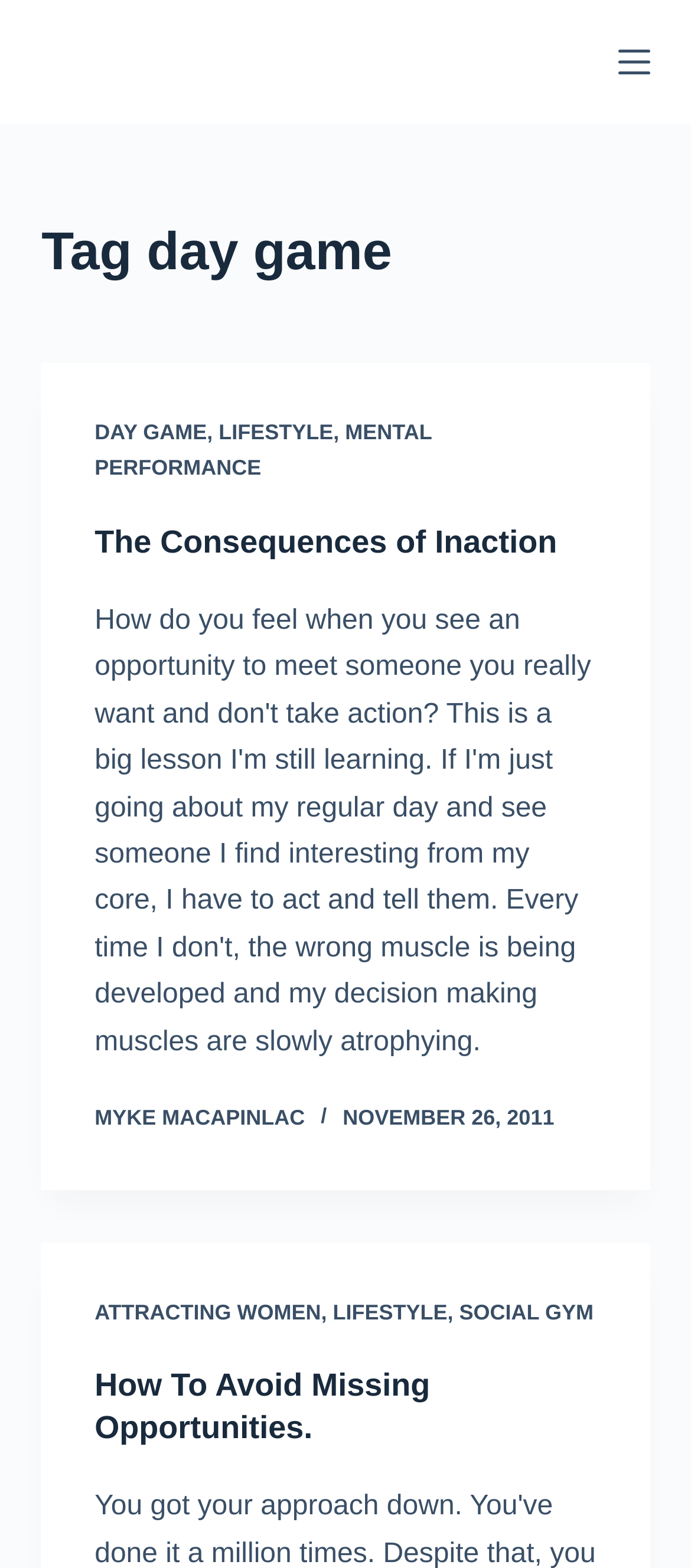Generate a comprehensive description of the webpage.

The webpage is about "day game" and "Kingpin Lifestyle". At the top left, there is a "Skip to content" link. On the top right, there is a "Menu" button. Below the menu button, there is a header section with a heading "Tag day game". 

Under the header section, there is an article section that takes up most of the page. The article section is divided into several parts. At the top, there are three links: "DAY GAME", "LIFESTYLE", and "MENTAL PERFORMANCE". Below these links, there is a heading "The Consequences of Inaction" followed by a link with the same text. 

Further down, there are several links and a time element. The links are "MYKE MACAPINLAC", "ATTRACTING WOMEN", "LIFESTYLE", and "SOCIAL GYM". The time element displays the date "NOVEMBER 26, 2011". 

At the bottom of the article section, there is another heading "How To Avoid Missing Opportunities." followed by a link with the same text.